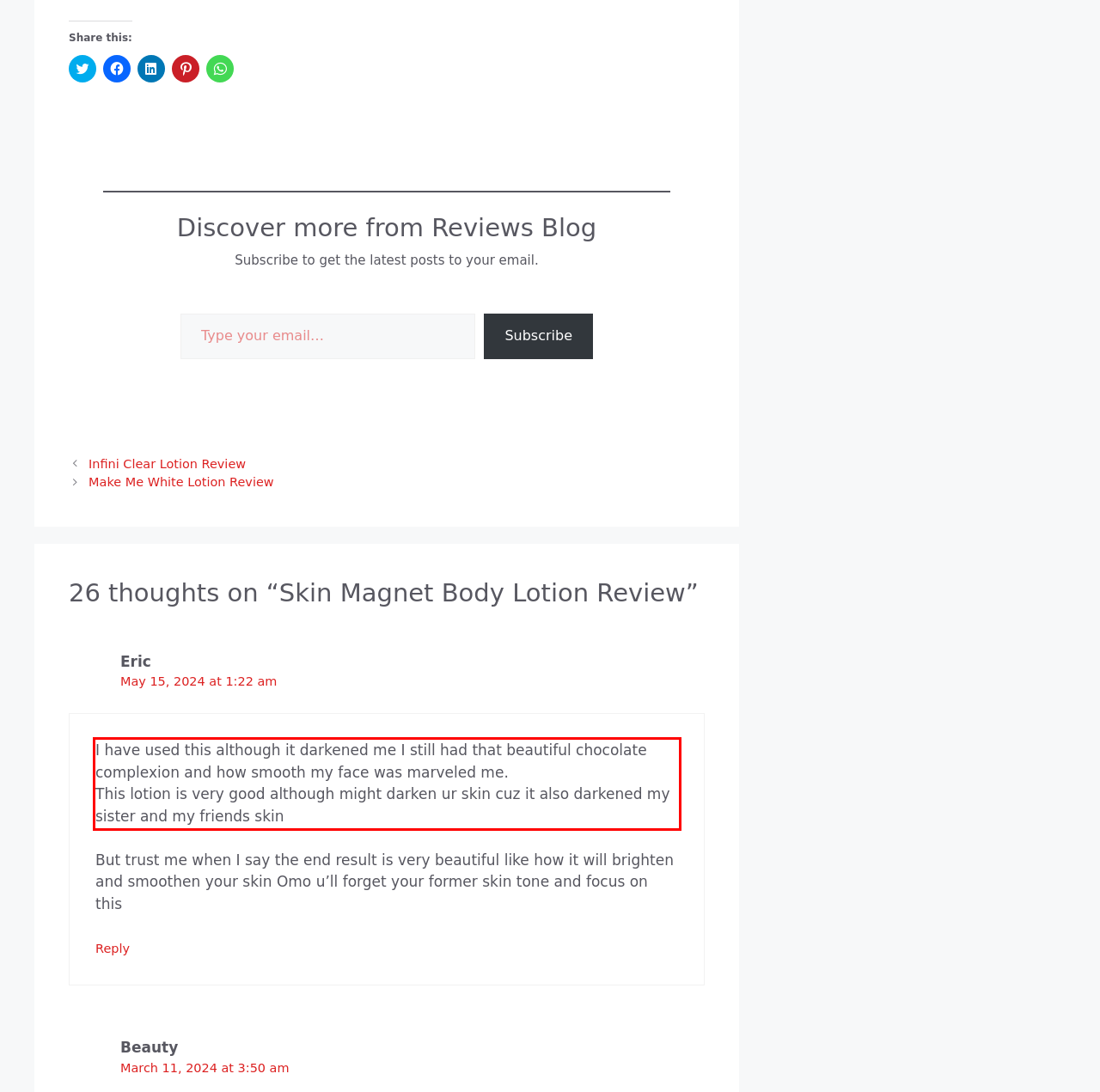Please perform OCR on the text content within the red bounding box that is highlighted in the provided webpage screenshot.

I have used this although it darkened me I still had that beautiful chocolate complexion and how smooth my face was marveled me. This lotion is very good although might darken ur skin cuz it also darkened my sister and my friends skin